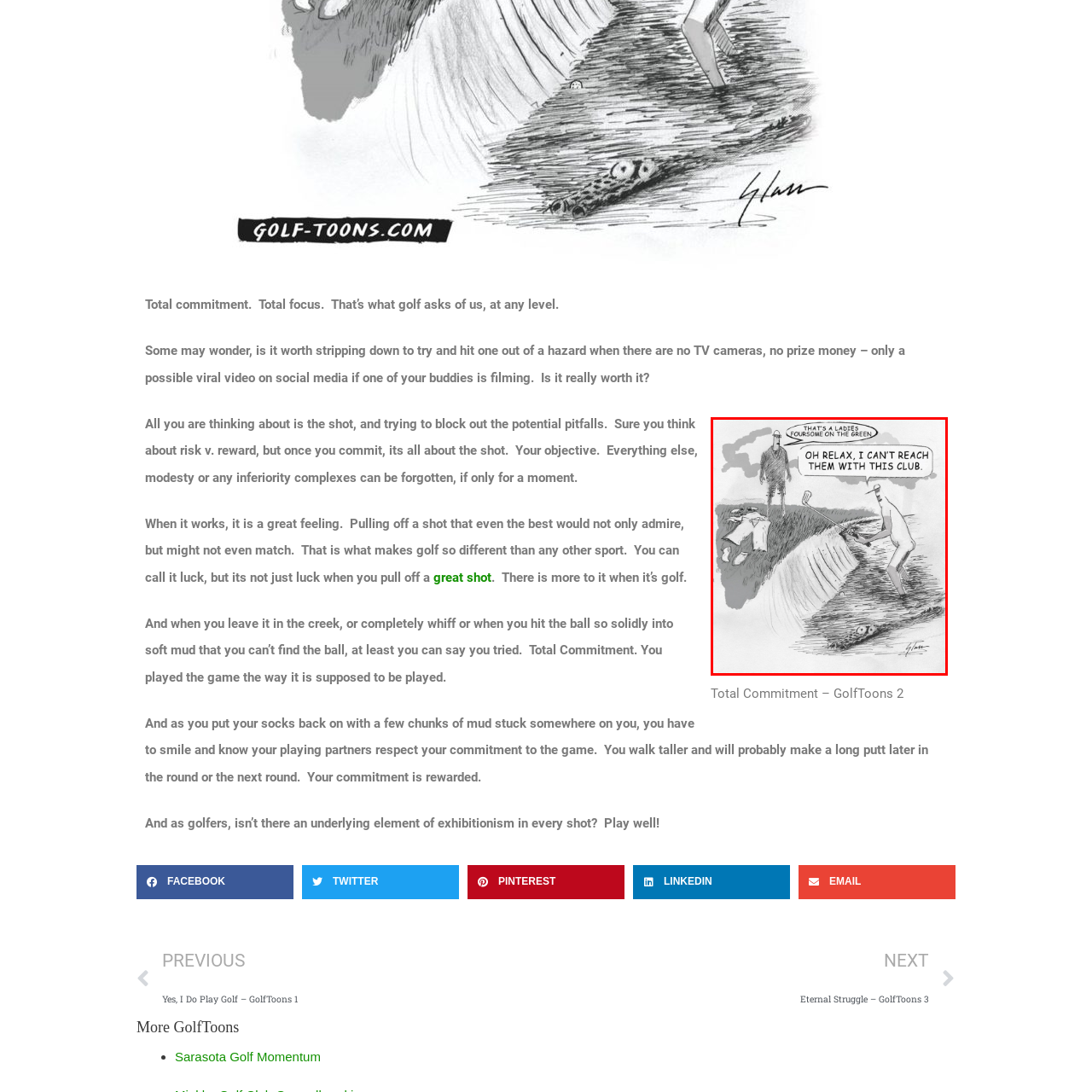Explain in detail what is happening in the image enclosed by the red border.

The image features a humorous cartoon illustrating the comedic side of golf. On the left, a golfer stands by the edge of a water hazard, holding a club and looking towards another figure in the water. This figure is completely unclothed, focused intently on making a shot, seemingly oblivious to the awkward situation. The golfer in the water is addressing the other golfer with a humorous remark: "Oh relax, I can’t reach them with this club," suggesting that he is not concerned about his lack of modesty because he believes he won't hit anyone with his shot. The scene captures the lightheartedness and absurdity often found in sports, particularly golf, where commitment to the game sometimes leads to outrageous situations. This illustration is a part of "GolfToons" by Marty Glass, emphasizing the whimsical nature of golfing antics.